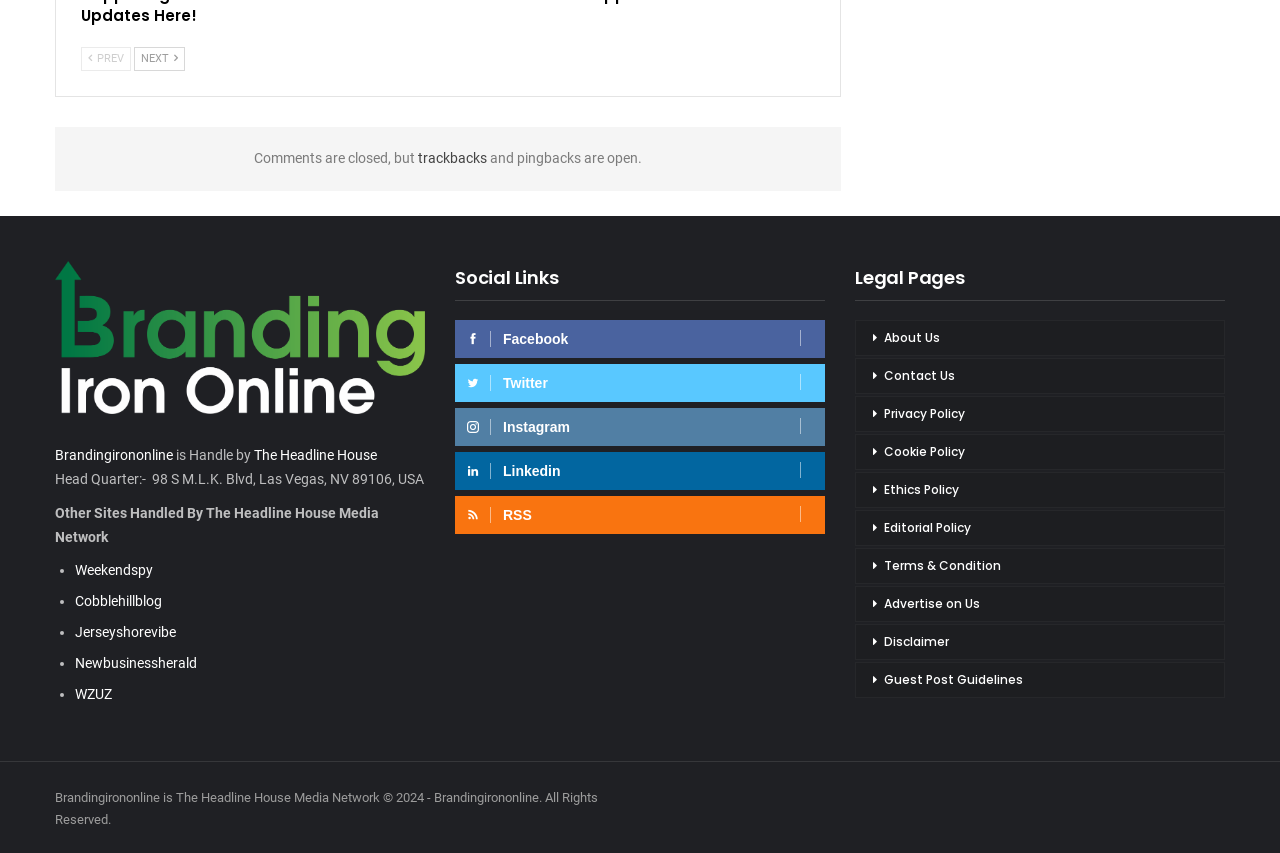What is the purpose of the website?
Based on the image, answer the question with a single word or brief phrase.

To provide information and resources